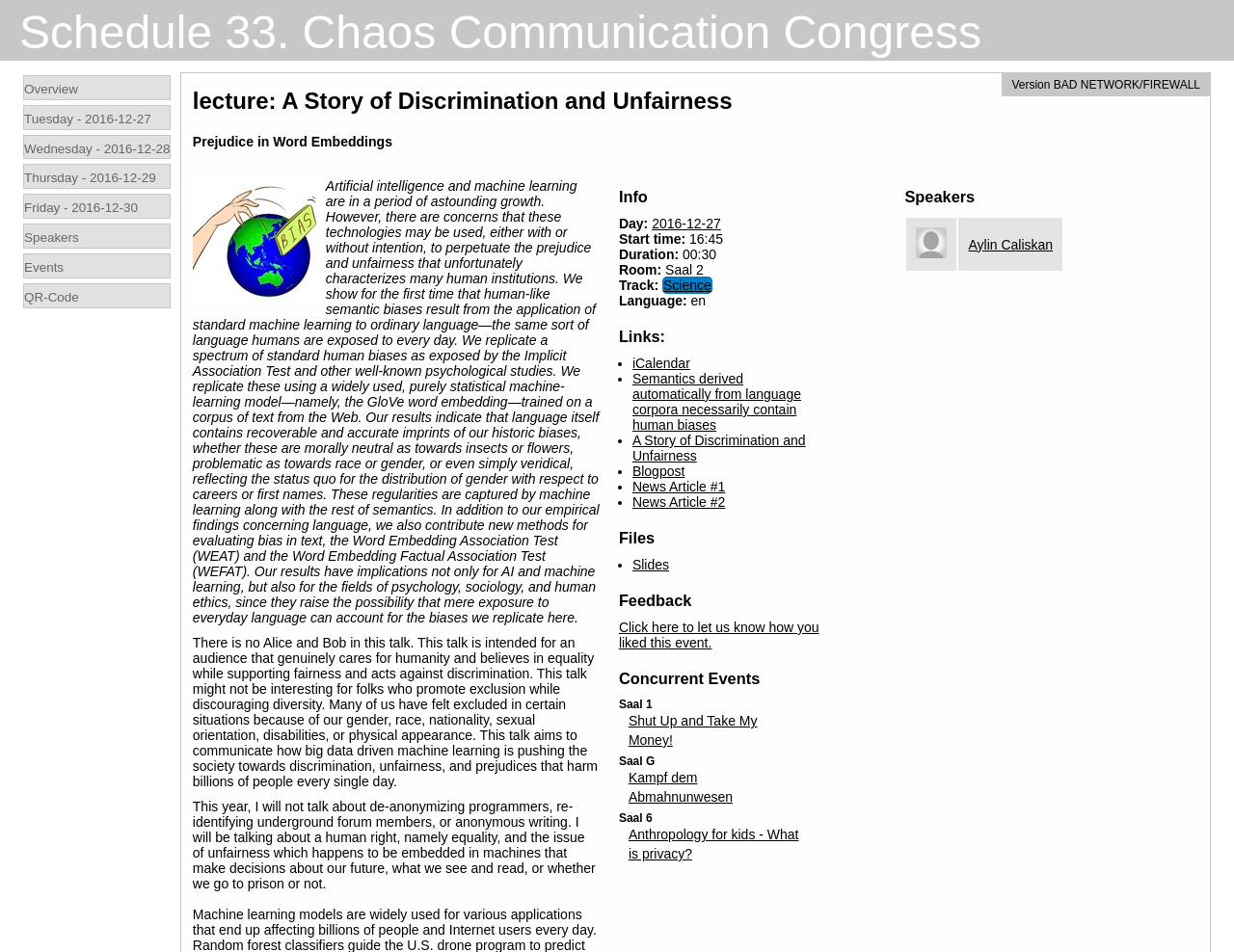What is the topic of the lecture 'A Story of Discrimination and Unfairness'?
Please answer the question with a detailed and comprehensive explanation.

The topic of the lecture 'A Story of Discrimination and Unfairness' can be inferred from the description of the lecture, which mentions bias in machine learning and its implications on society.